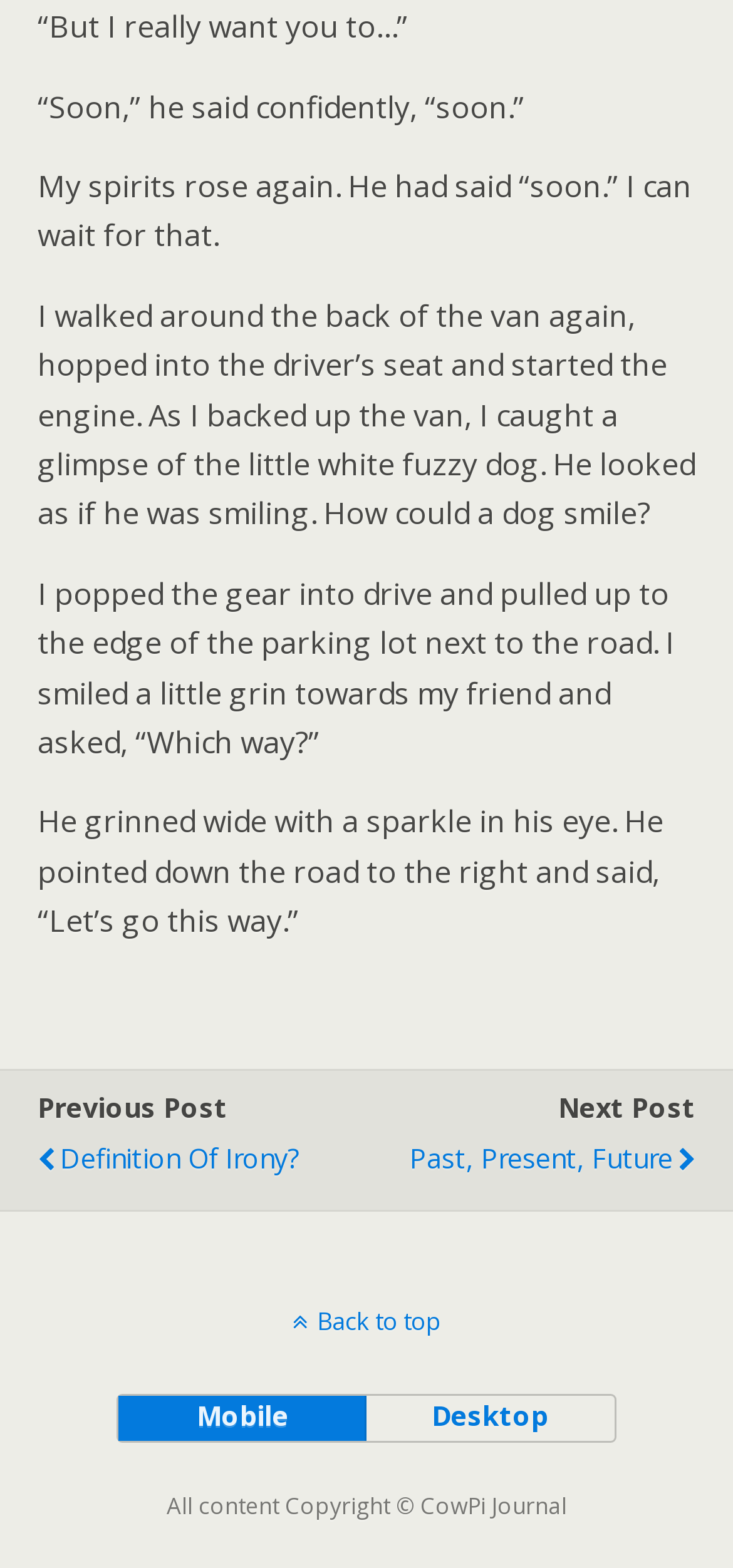What are the two options for viewing the webpage?
Using the visual information, reply with a single word or short phrase.

Mobile and Desktop